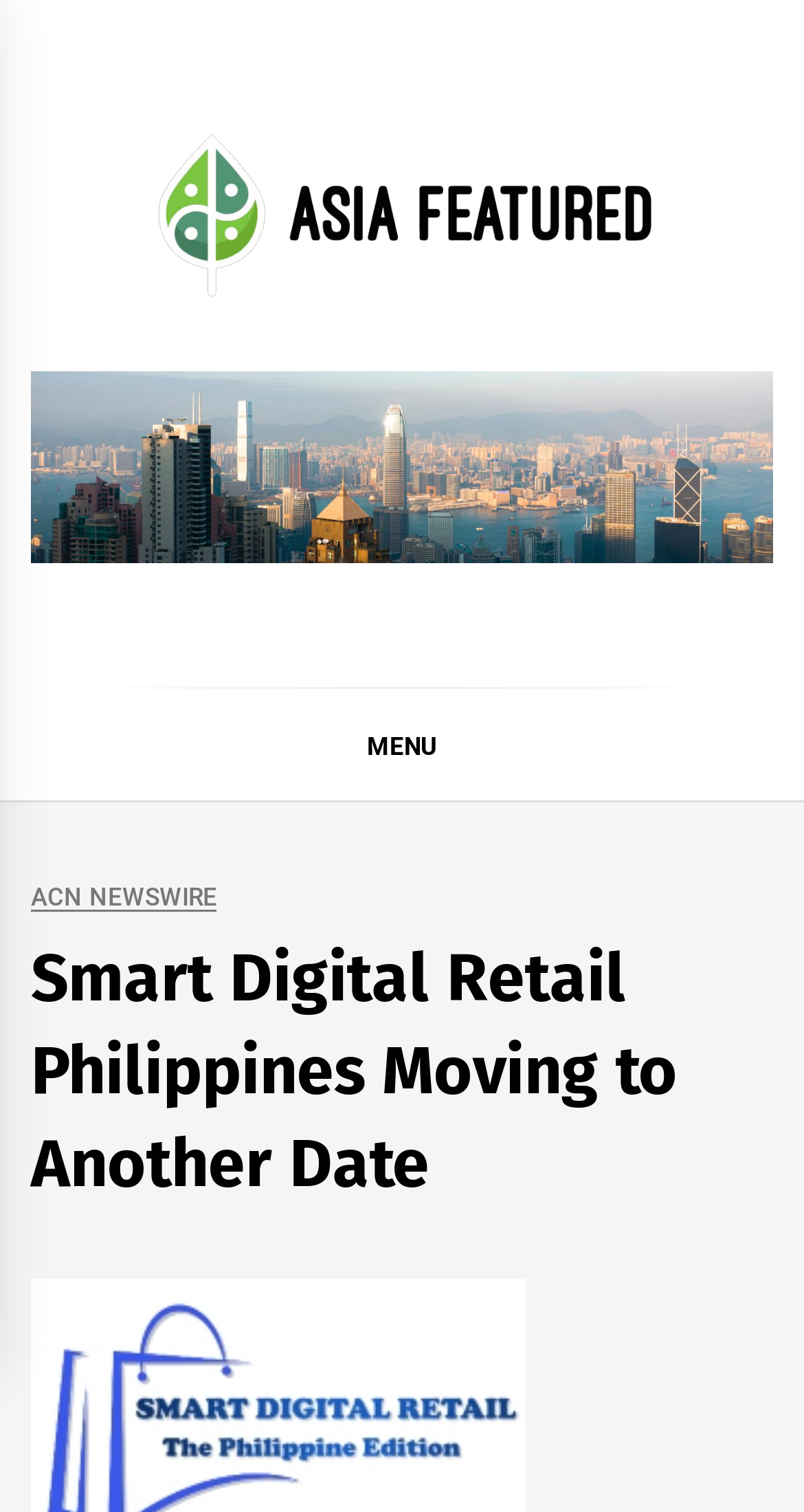Provide the bounding box coordinates for the UI element described in this sentence: "ACN Newswire". The coordinates should be four float values between 0 and 1, i.e., [left, top, right, bottom].

[0.038, 0.586, 0.27, 0.604]